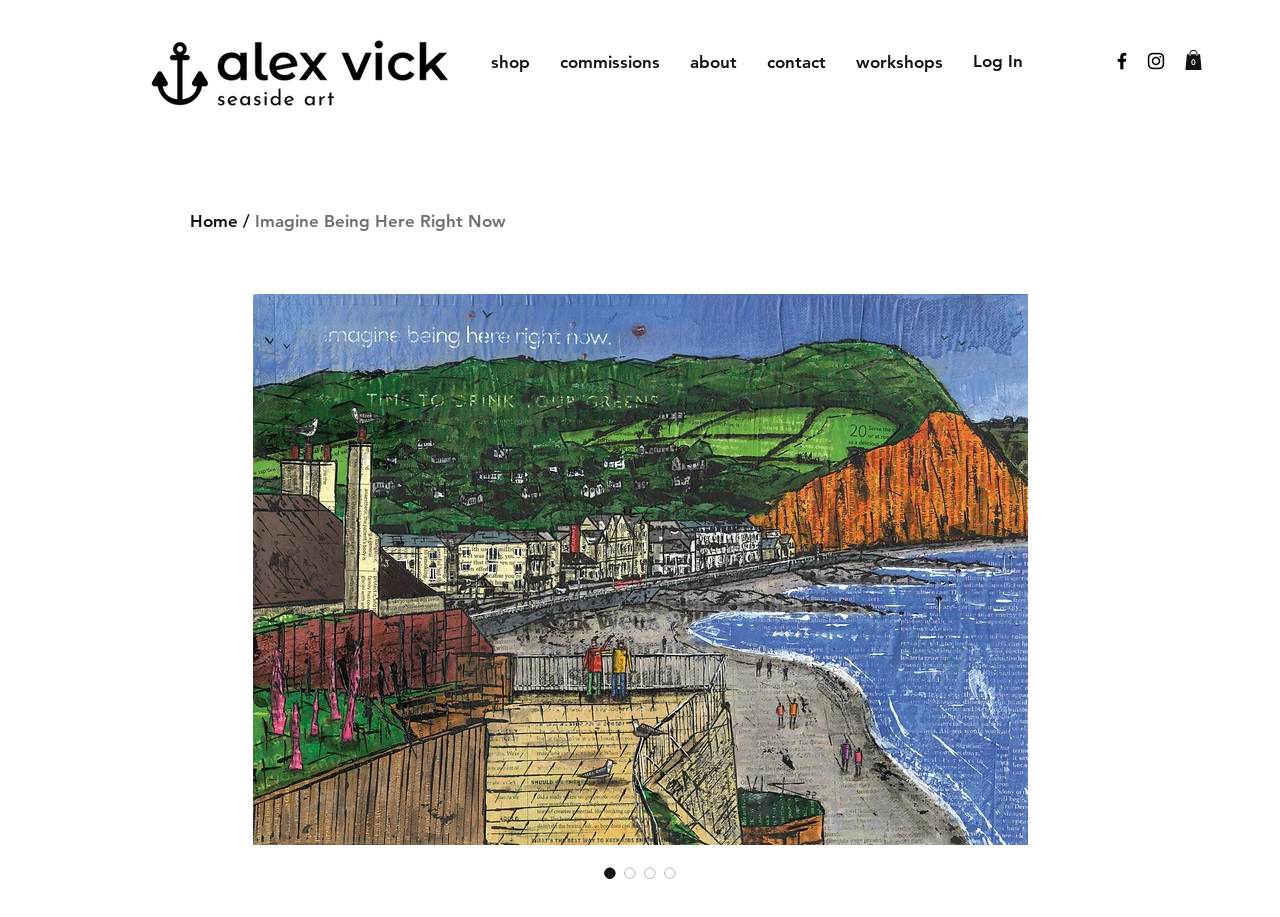How many items are in the cart?
Please craft a detailed and exhaustive response to the question.

I found a button with the text 'Cart with 0 items' located at the top right corner of the webpage, with a bounding box coordinate of [0.926, 0.055, 0.939, 0.077]. This indicates that there are currently 0 items in the cart.